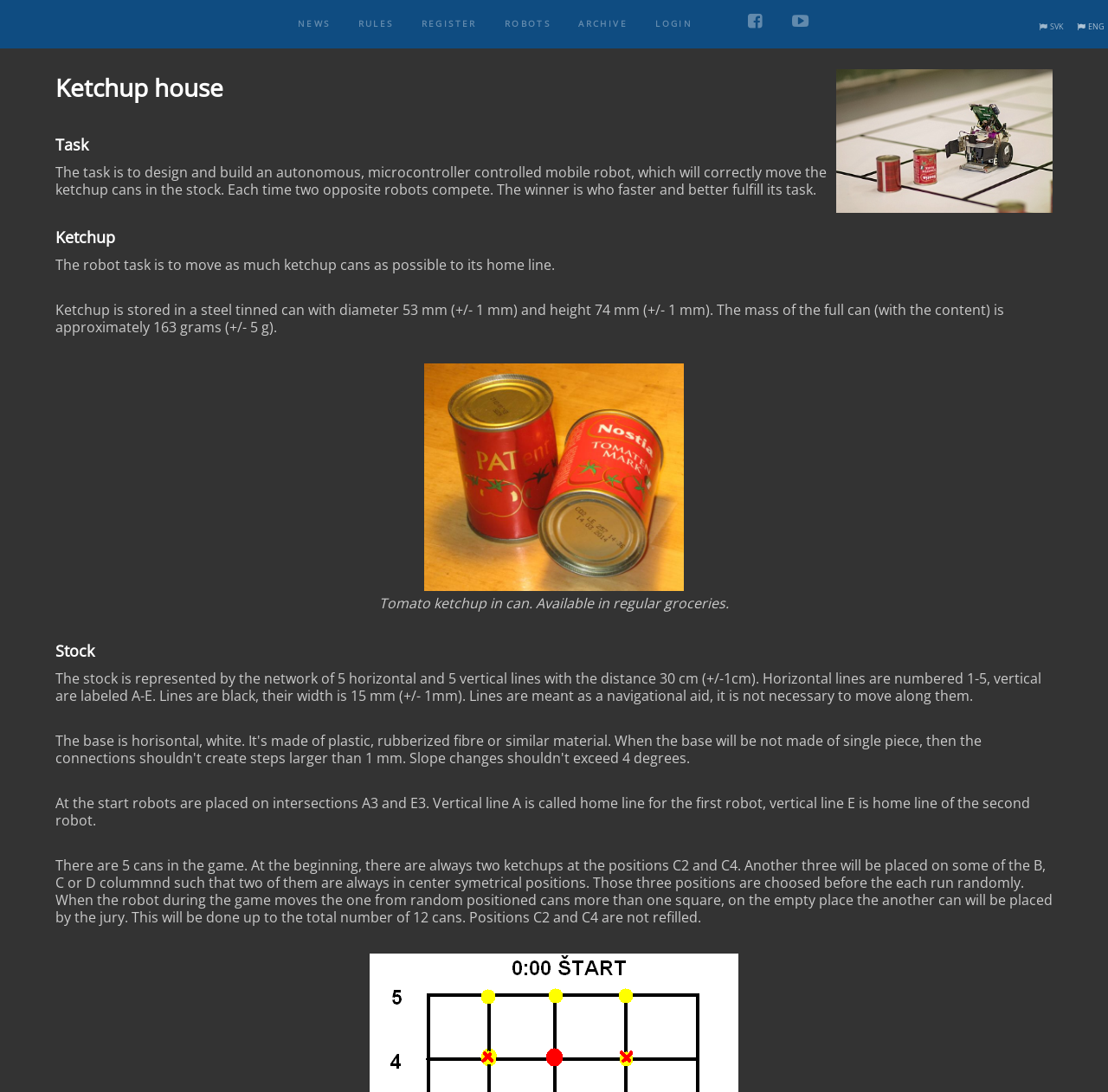What is the distance between the horizontal lines in the stock?
Refer to the image and provide a one-word or short phrase answer.

30 cm